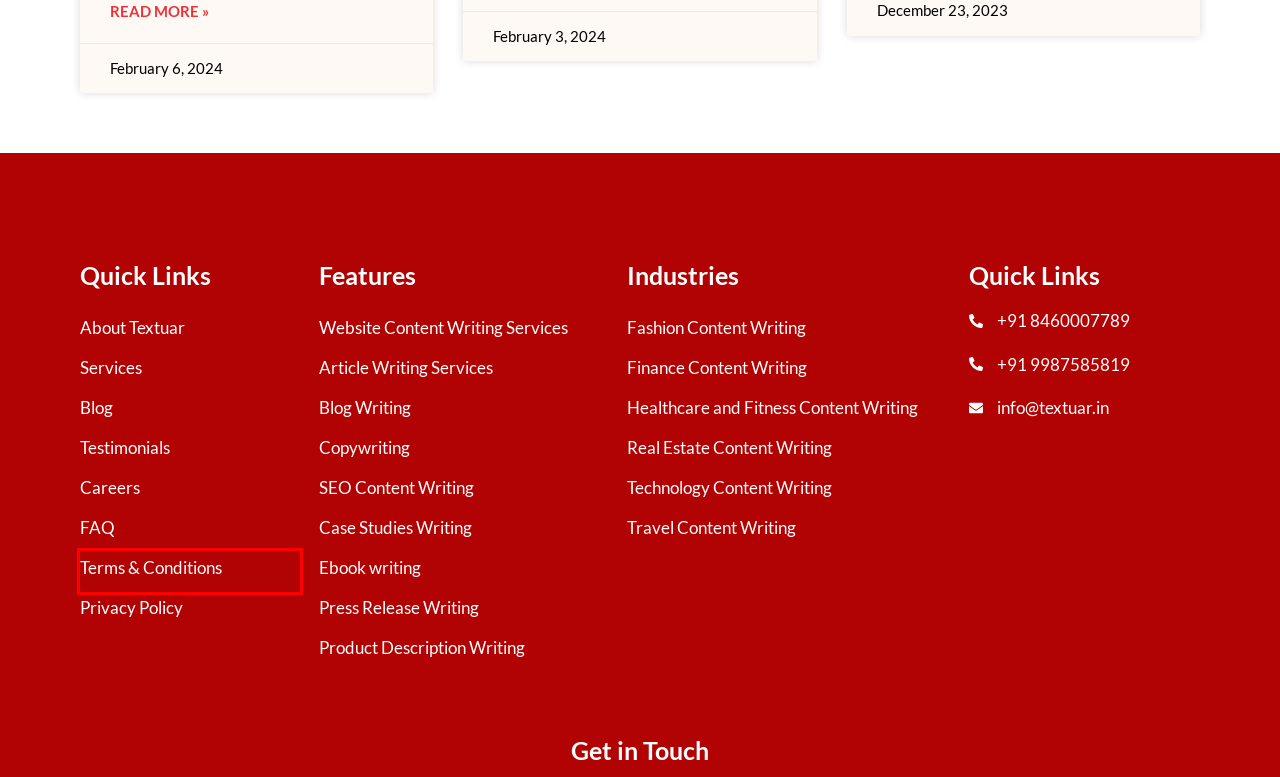Examine the screenshot of a webpage with a red bounding box around a UI element. Select the most accurate webpage description that corresponds to the new page after clicking the highlighted element. Here are the choices:
A. Testimonials- Textuar Communications LLP
B. Best Article Writing Services | Professional SEO Article Writers
C. eBook writing services | eBook writers in India | Textuar
D. Fashion Content Writing Services | Fashion content writers | Textuar
E. Privacy Policy | Content Writing Agency in India | Textuar
F. Technology content writing company | Technology content writer
G. Finance content writing services | Finance Content Writer | Textuar
H. Rewarding careers in writing, Explore writing opportunities

E